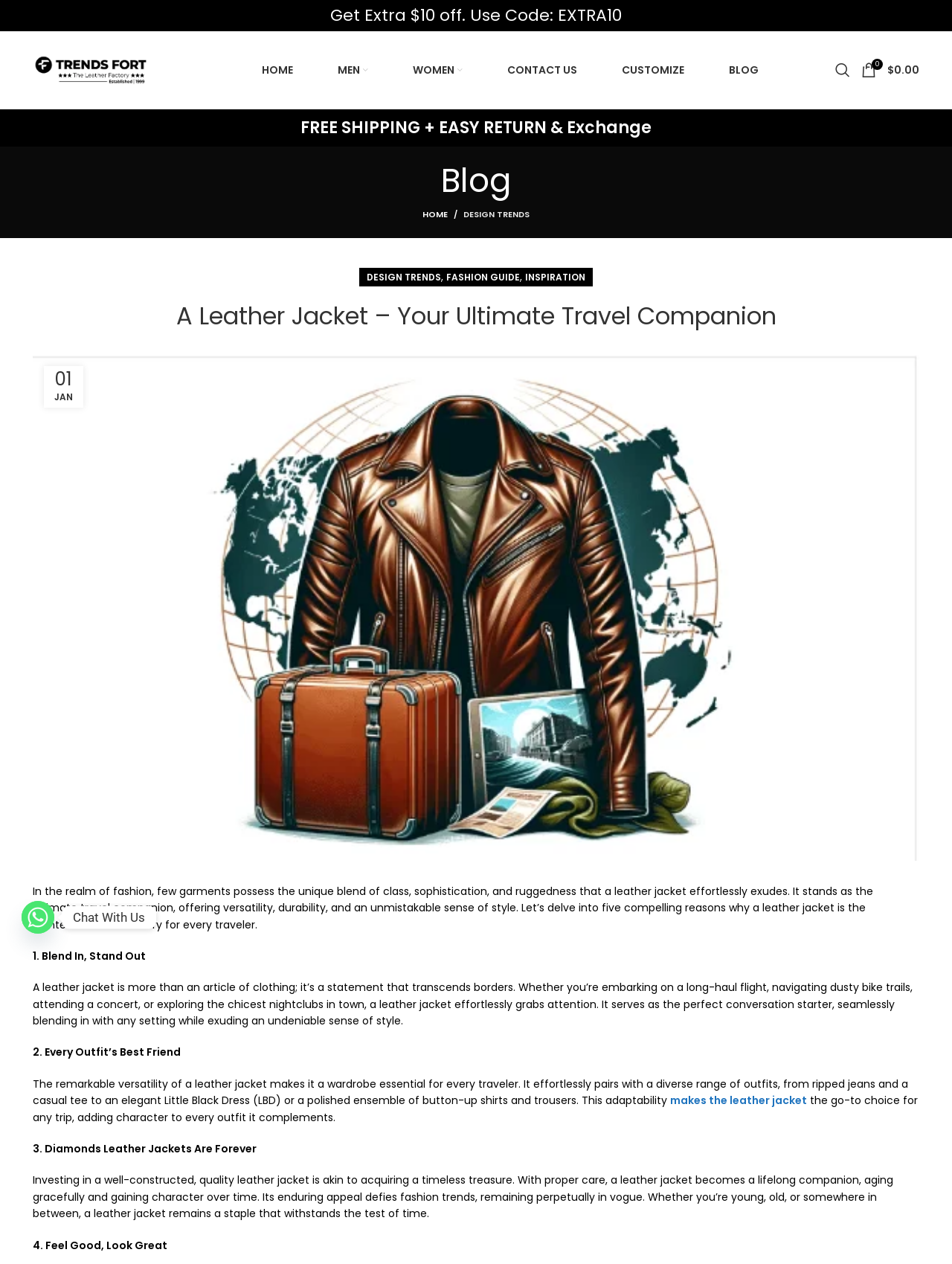Please identify the bounding box coordinates of the element's region that needs to be clicked to fulfill the following instruction: "Search for something". The bounding box coordinates should consist of four float numbers between 0 and 1, i.e., [left, top, right, bottom].

None